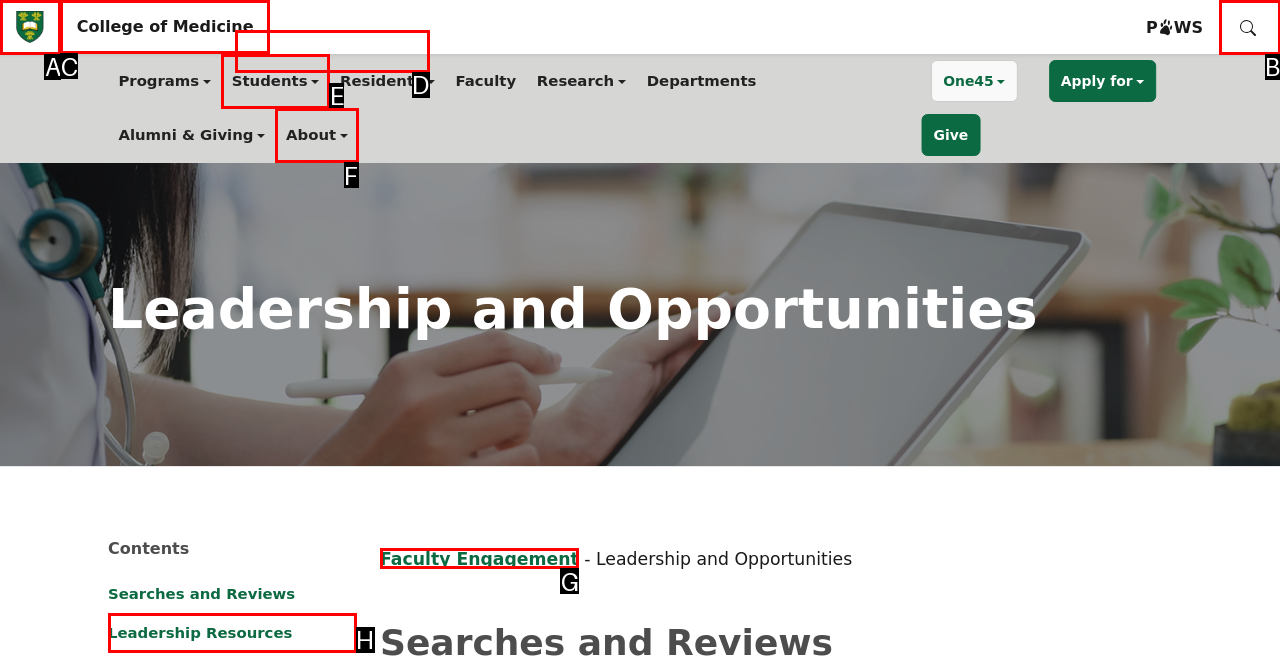Specify which element within the red bounding boxes should be clicked for this task: Click Teacher Recommendations Respond with the letter of the correct option.

None